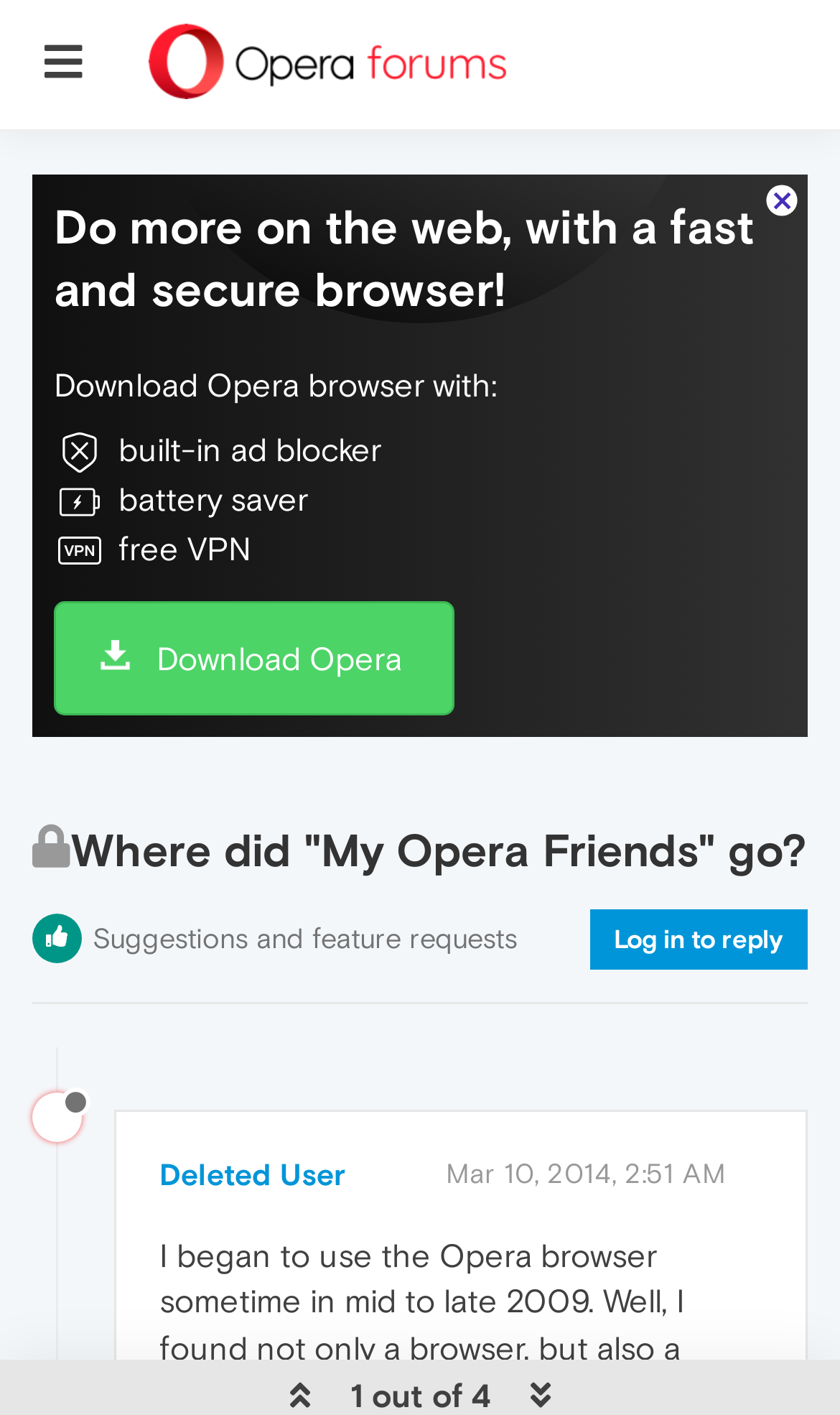How many users have replied to the discussion?
Provide a thorough and detailed answer to the question.

There are two users who have replied to the discussion, which can be seen from the links 'Deleted User ' and 'Deleted User' with their respective usernames and timestamps.